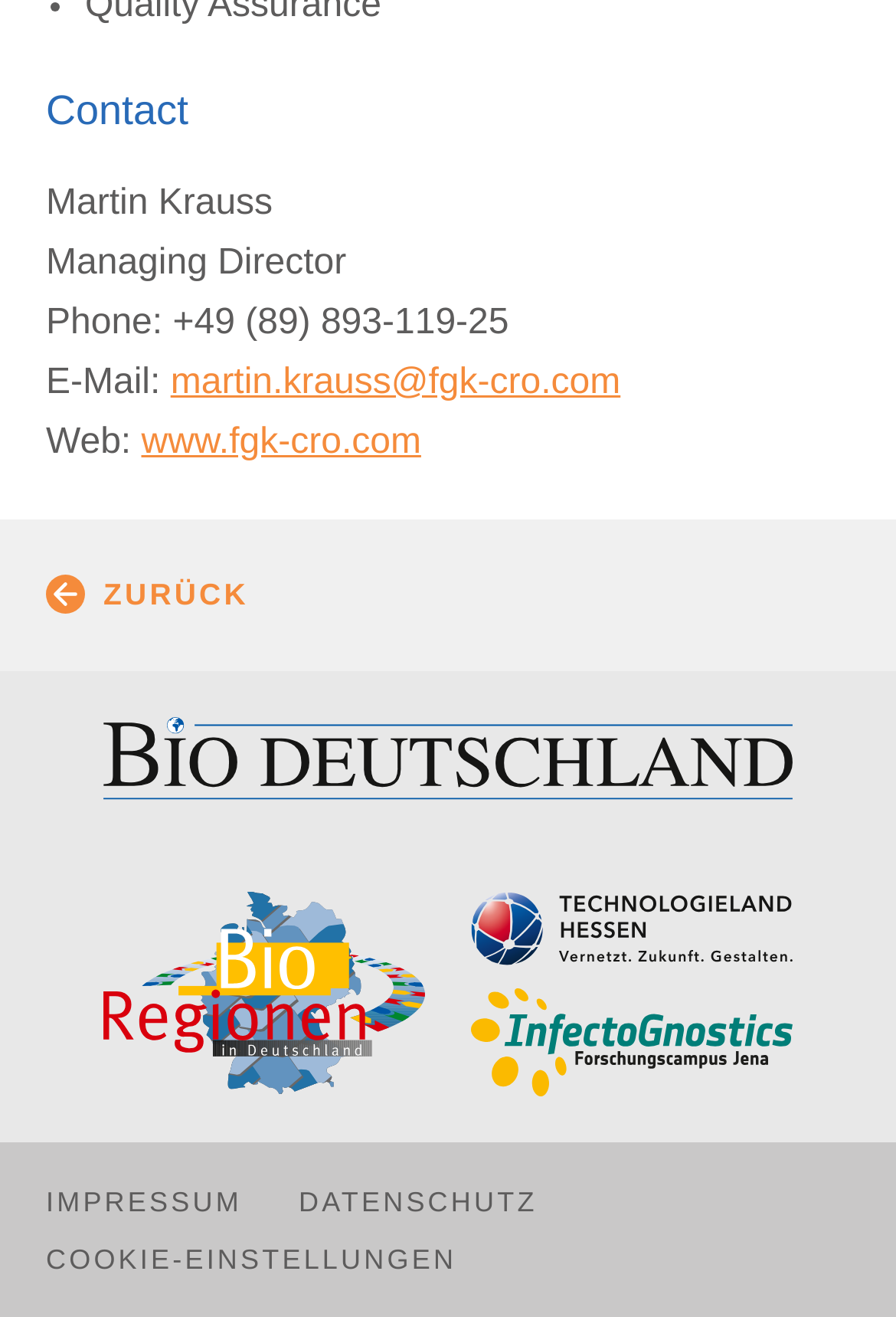Who is the Managing Director?
Make sure to answer the question with a detailed and comprehensive explanation.

The webpage has a heading 'Contact' and below it, there is a StaticText element 'Martin Krauss' followed by another StaticText element 'Managing Director', indicating that Martin Krauss is the Managing Director.